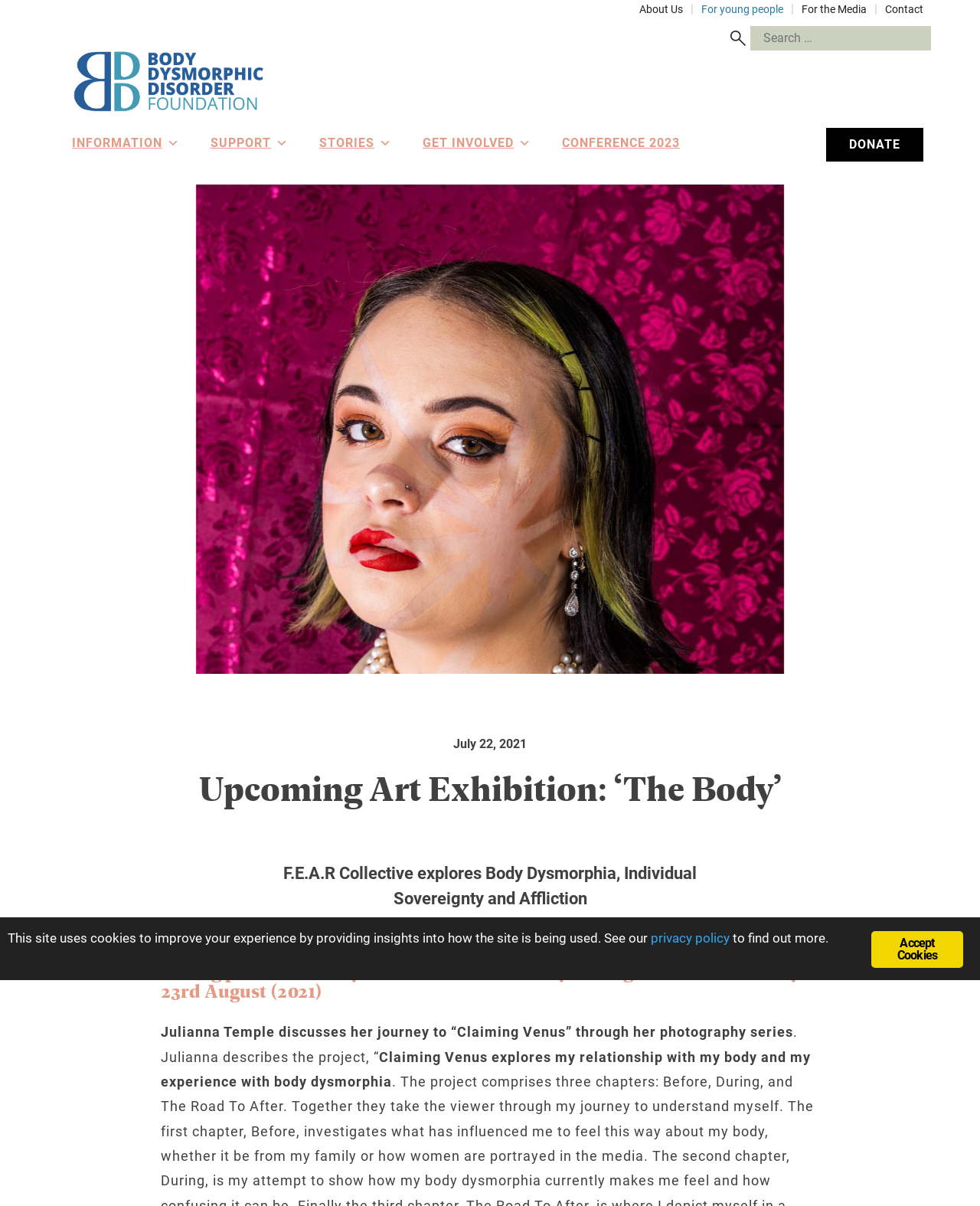What is Julianna Temple's photography series about?
Refer to the image and provide a concise answer in one word or phrase.

Body dysmorphia